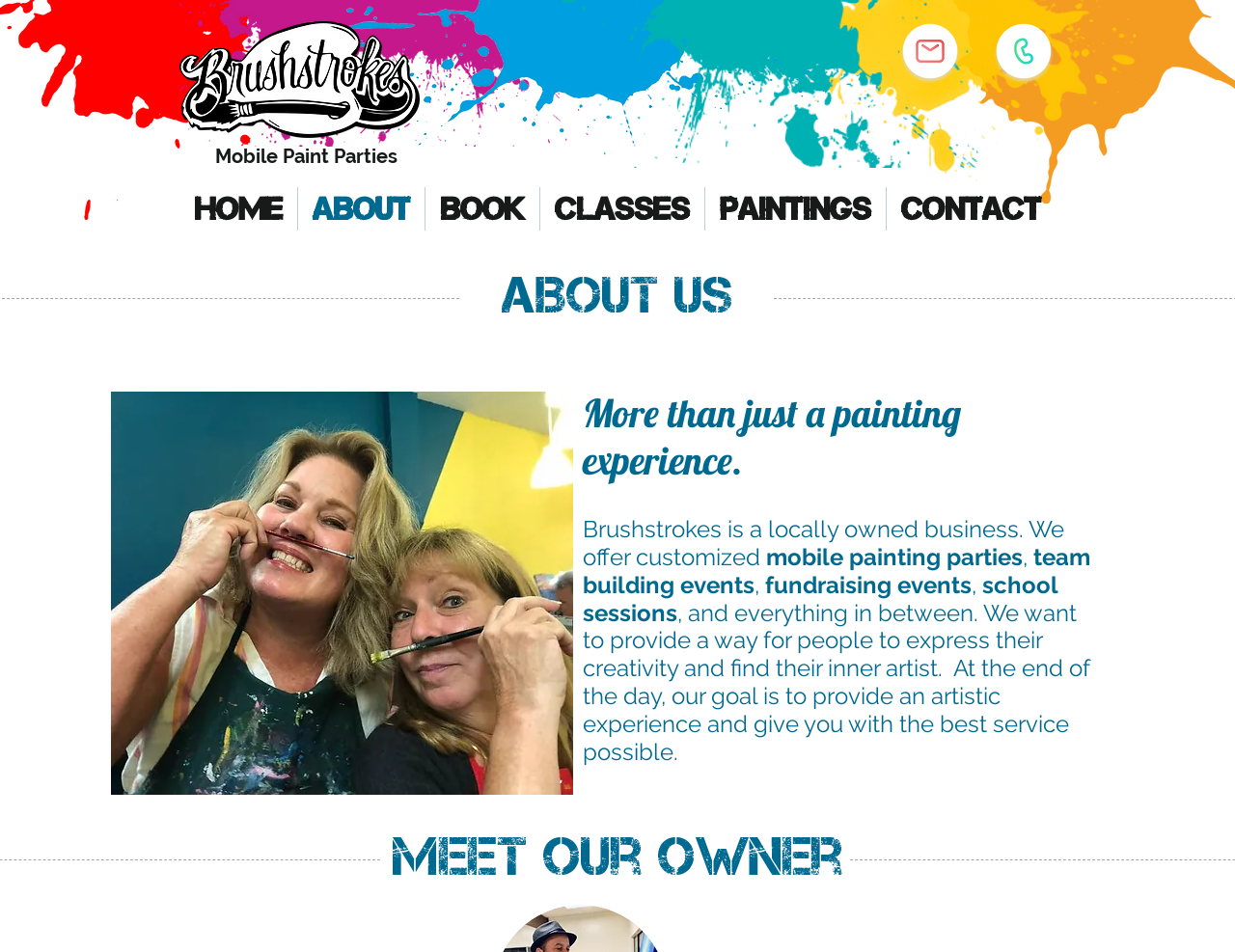Determine the main heading text of the webpage.

Mobile Paint Parties